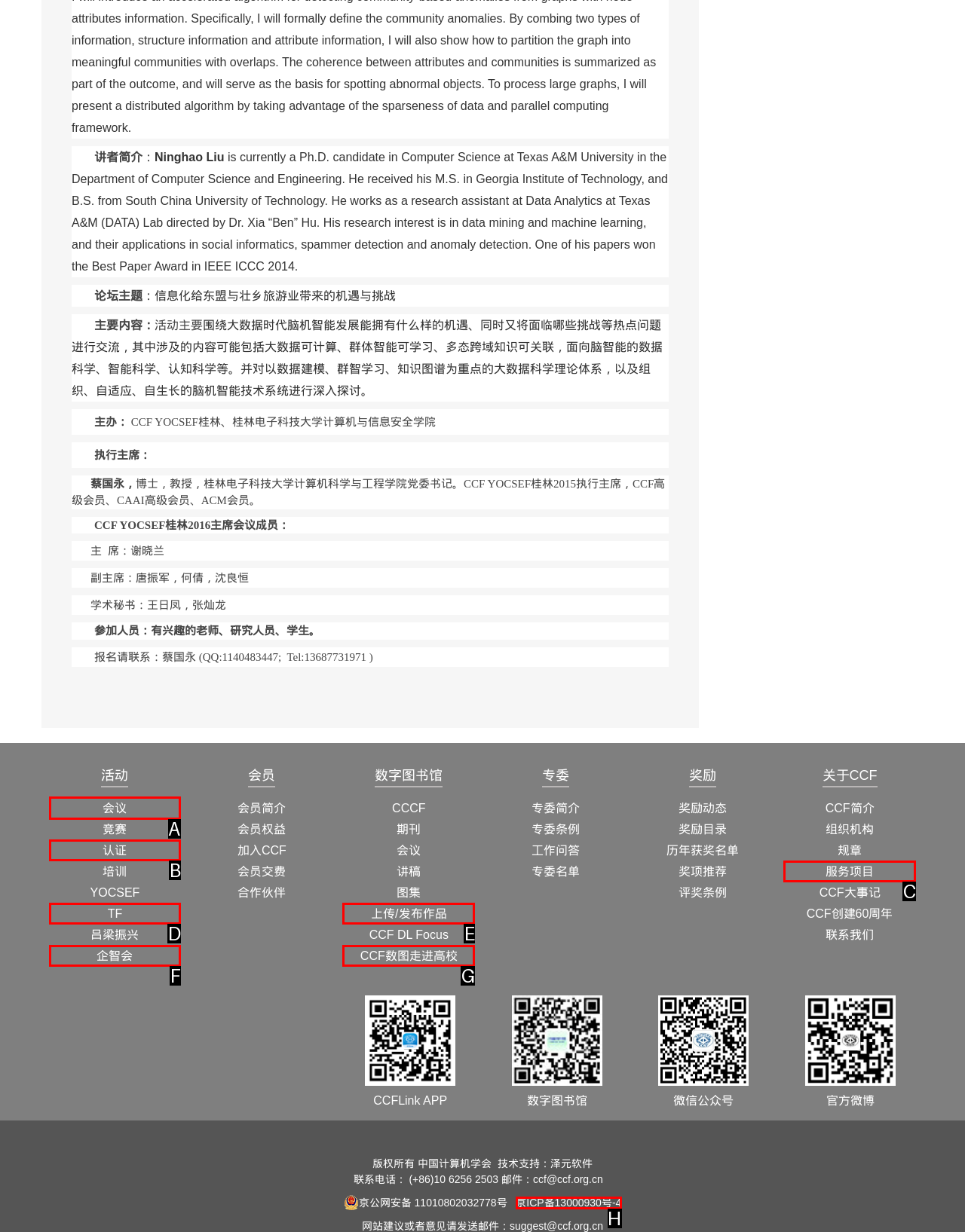Based on the choices marked in the screenshot, which letter represents the correct UI element to perform the task: View First Article Prize – 2023 Awardees?

None